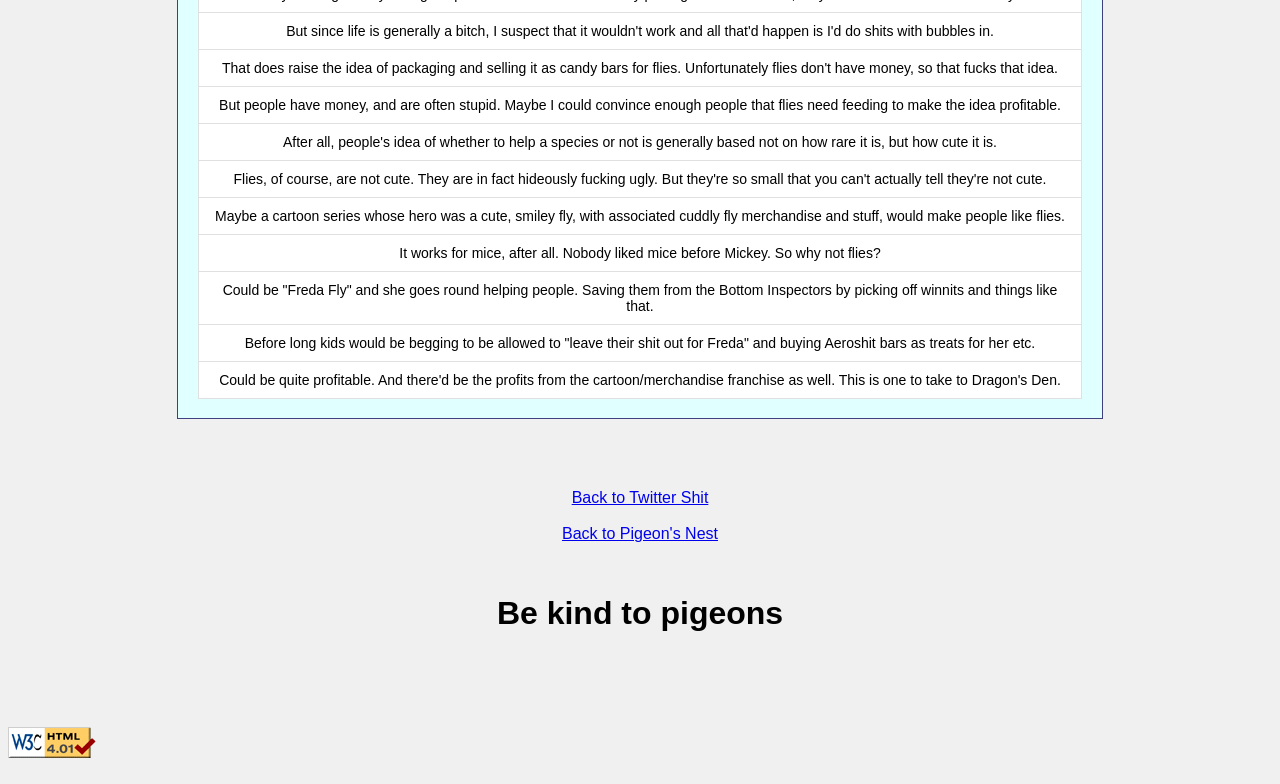Using the provided element description, identify the bounding box coordinates as (top-left x, top-left y, bottom-right x, bottom-right y). Ensure all values are between 0 and 1. Description: alt="Valid HTML 4.01!"

[0.006, 0.962, 0.075, 0.983]